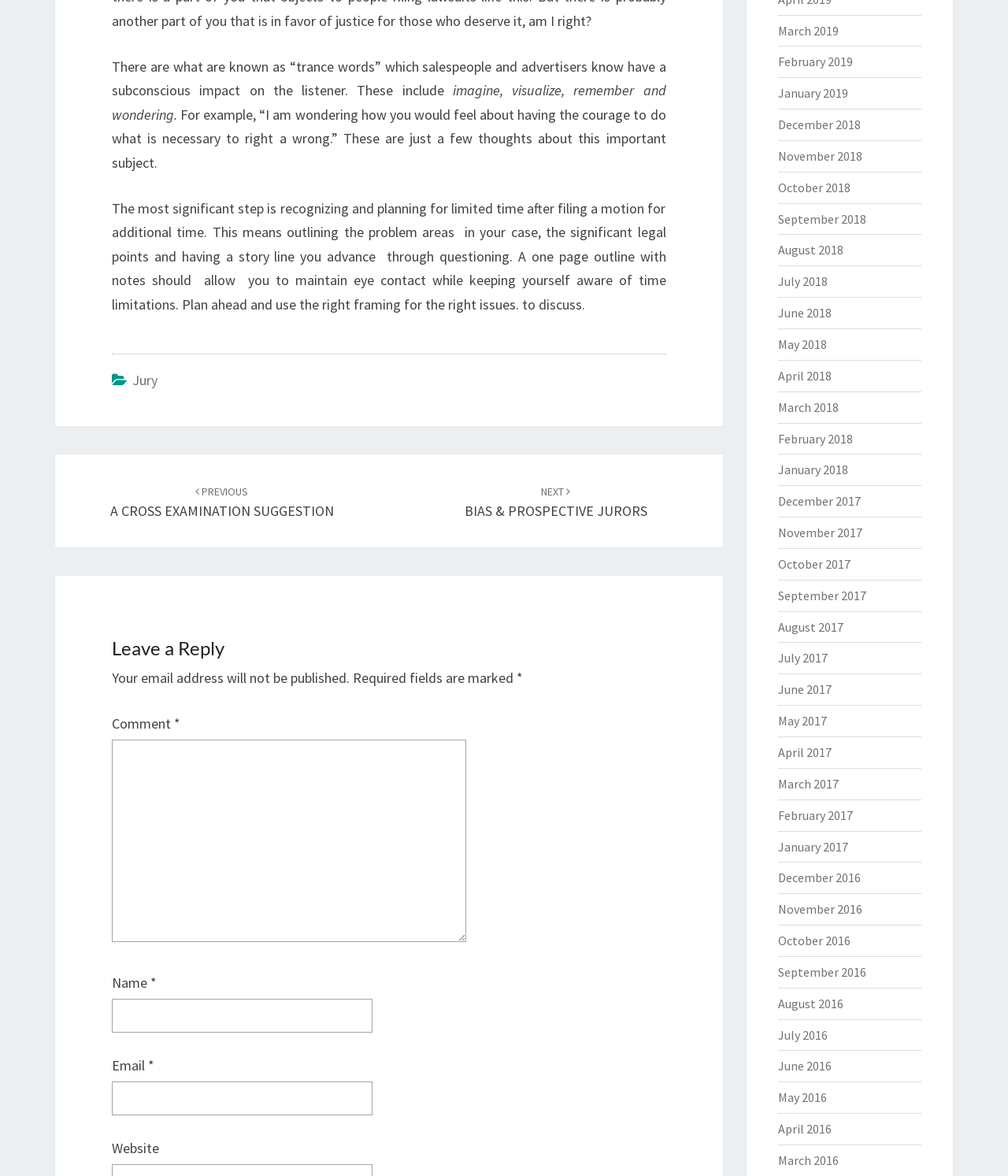Give a one-word or one-phrase response to the question:
What is the function of the 'Comment' textbox?

To leave a reply